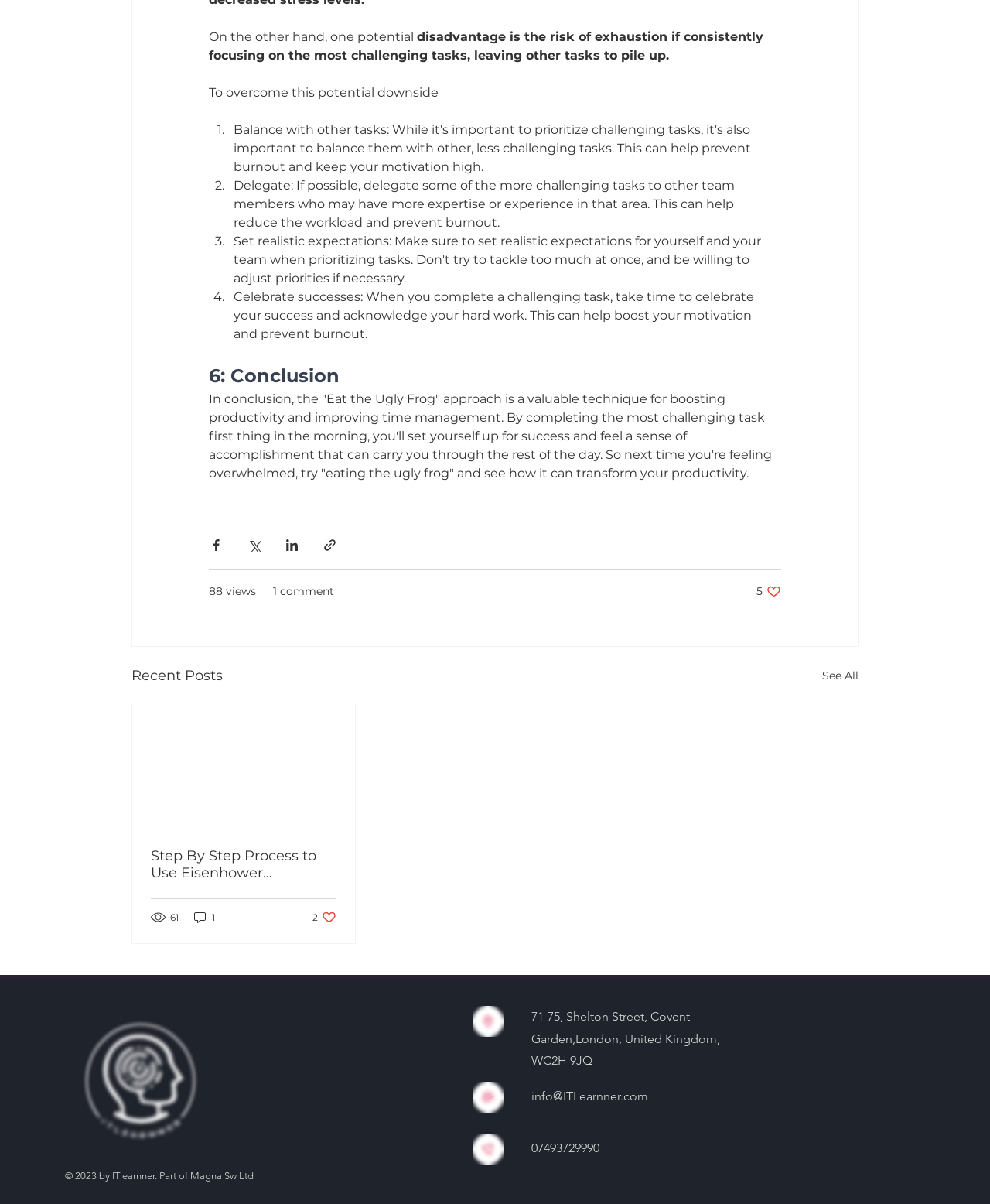How can you overcome the potential downside of the 'Eat the Ugly Frog' approach?
Using the visual information, respond with a single word or phrase.

Delegate and celebrate successes